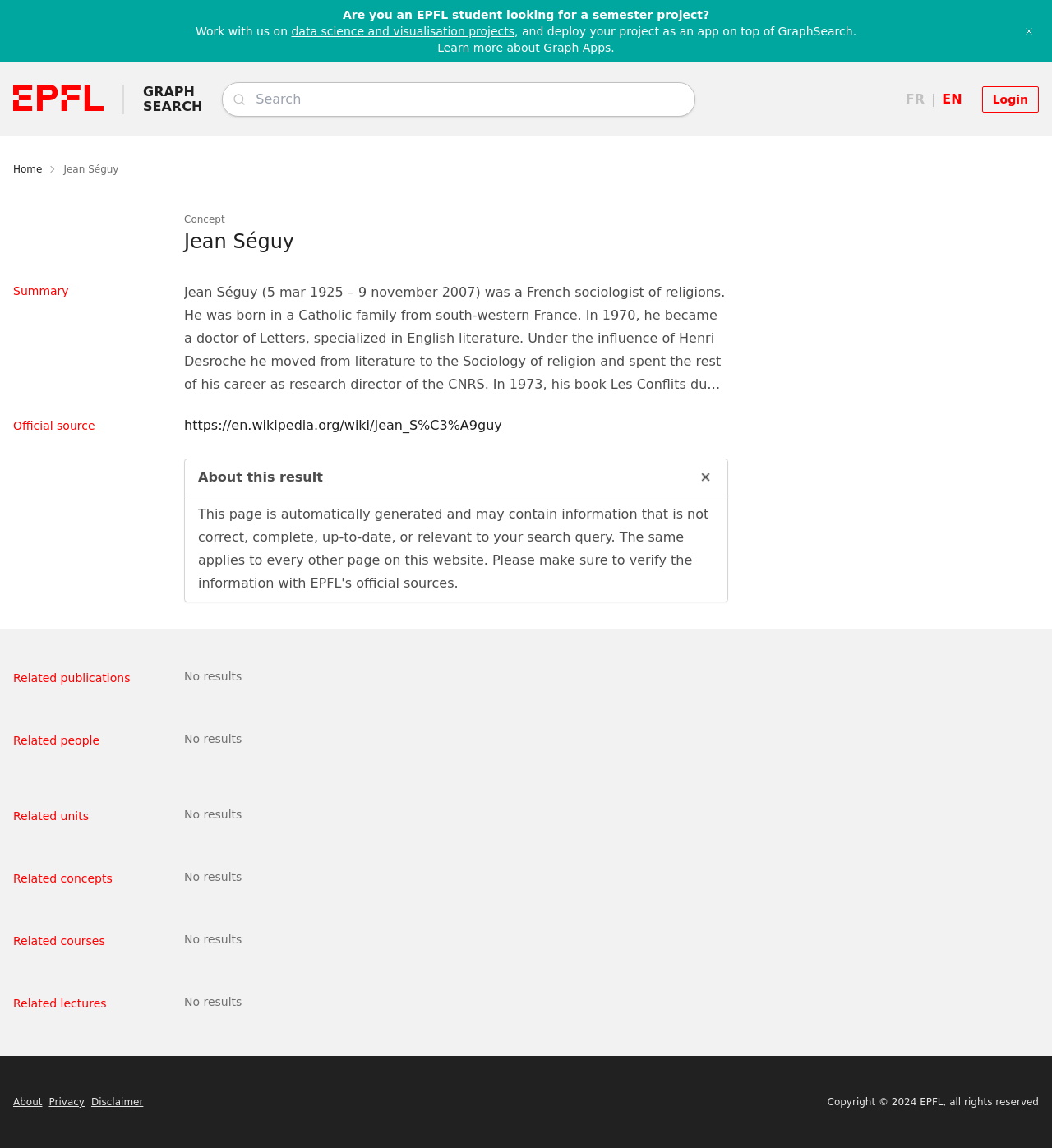Bounding box coordinates are specified in the format (top-left x, top-left y, bottom-right x, bottom-right y). All values are floating point numbers bounded between 0 and 1. Please provide the bounding box coordinate of the region this sentence describes: fr

[0.861, 0.078, 0.879, 0.095]